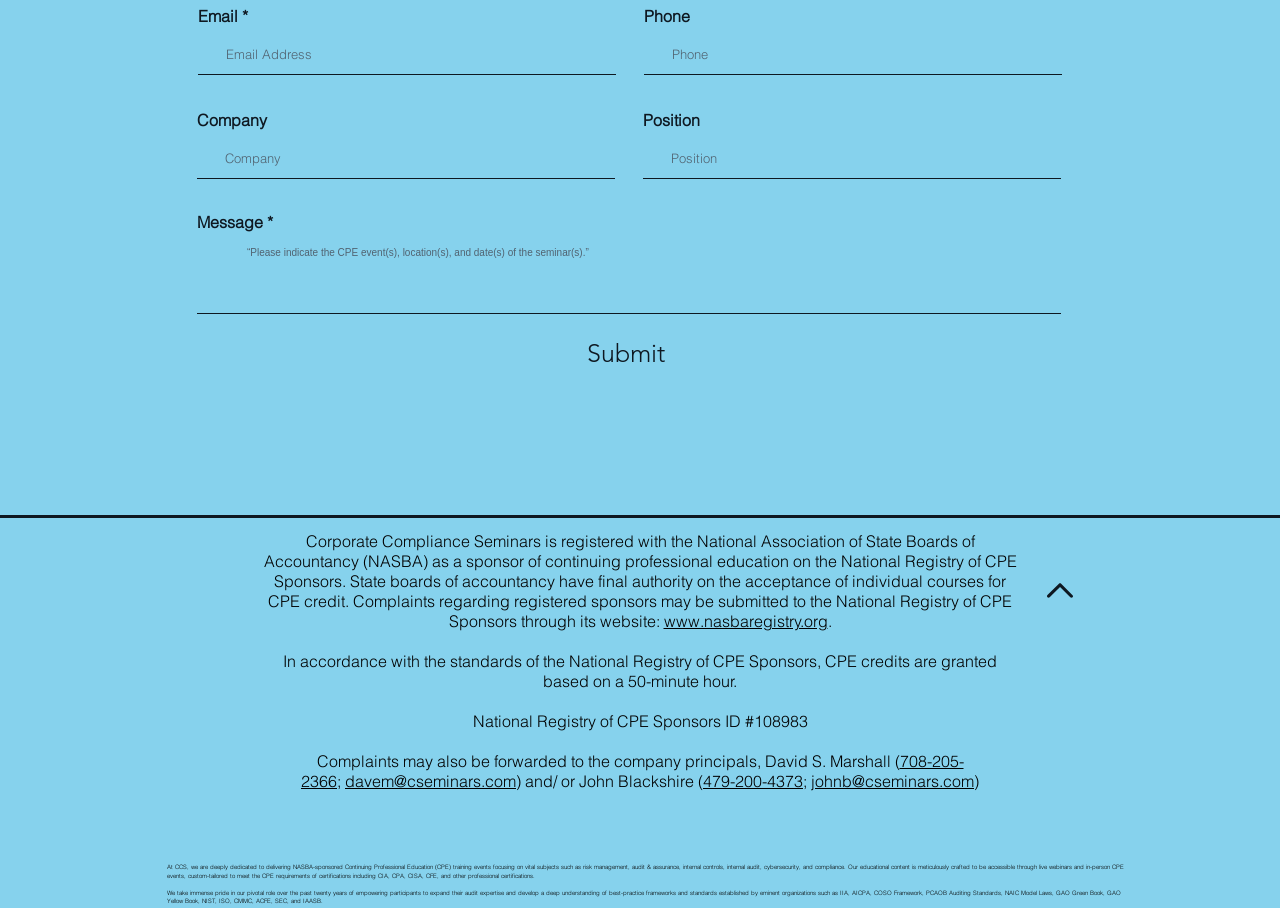Who are the company principals?
Using the image, answer in one word or phrase.

David S. Marshall and John Blackshire